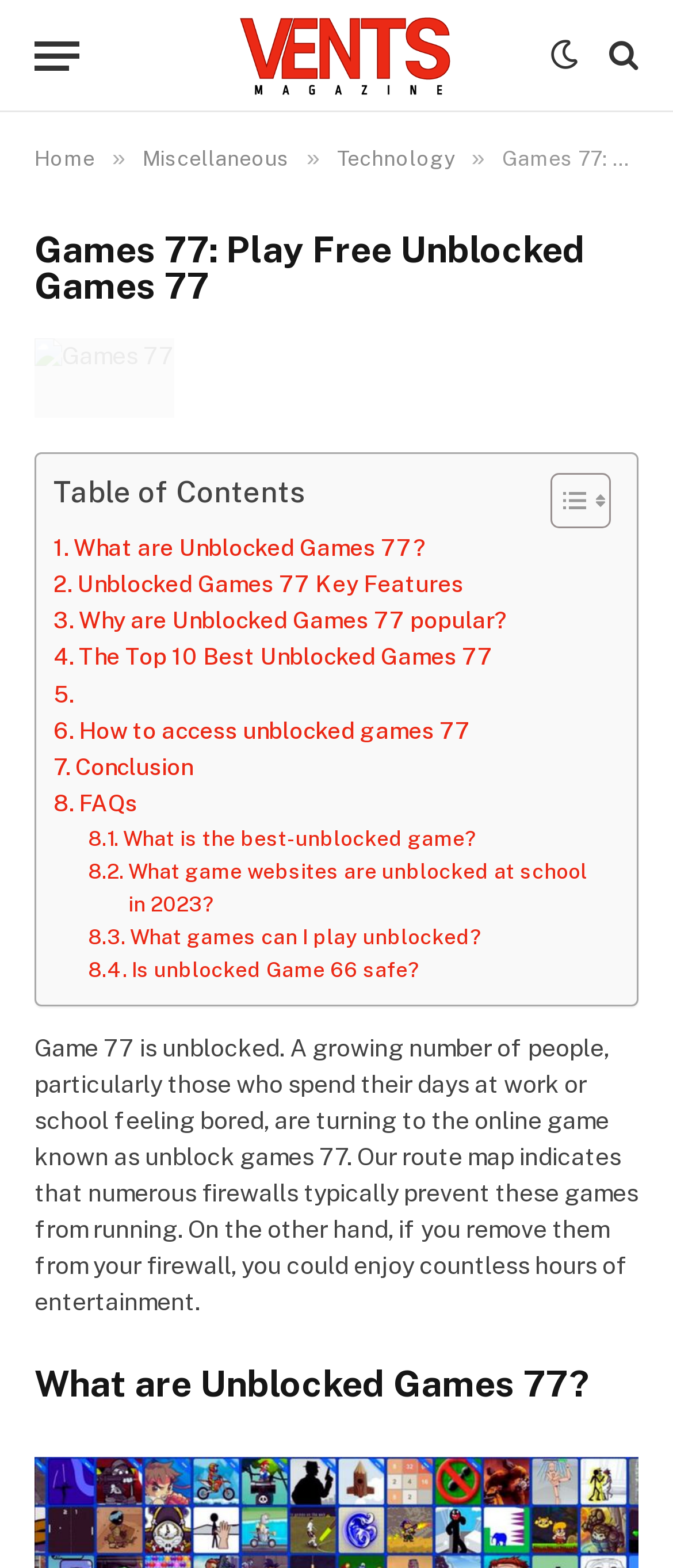How many links are in the table of contents?
Using the information from the image, answer the question thoroughly.

By examining the webpage, I found that the table of contents has 9 links, which are '. What are Unblocked Games 77?', '. Unblocked Games 77 Key Features', '. Why are Unblocked Games 77 popular?', '. The Top 10 Best Unblocked Games 77', '. ', '. How to access unblocked games 77', '. Conclusion', and '. FAQs'.